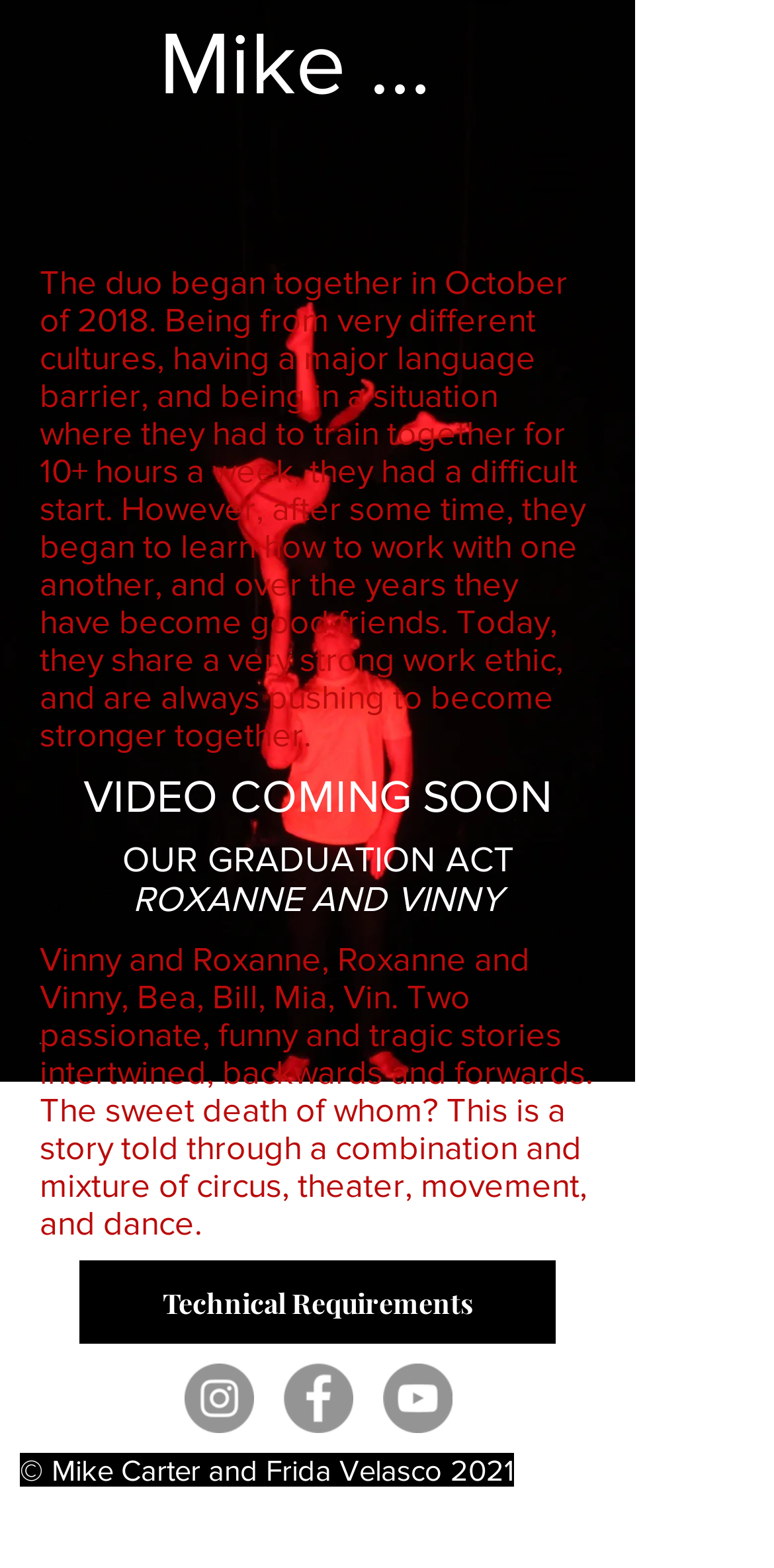Utilize the details in the image to thoroughly answer the following question: How many social media platforms are listed?

The social media platforms are listed in the 'Social Bar' section at the bottom of the webpage, which includes links to Instagram, Facebook, and YouTube, indicating that there are three social media platforms listed.